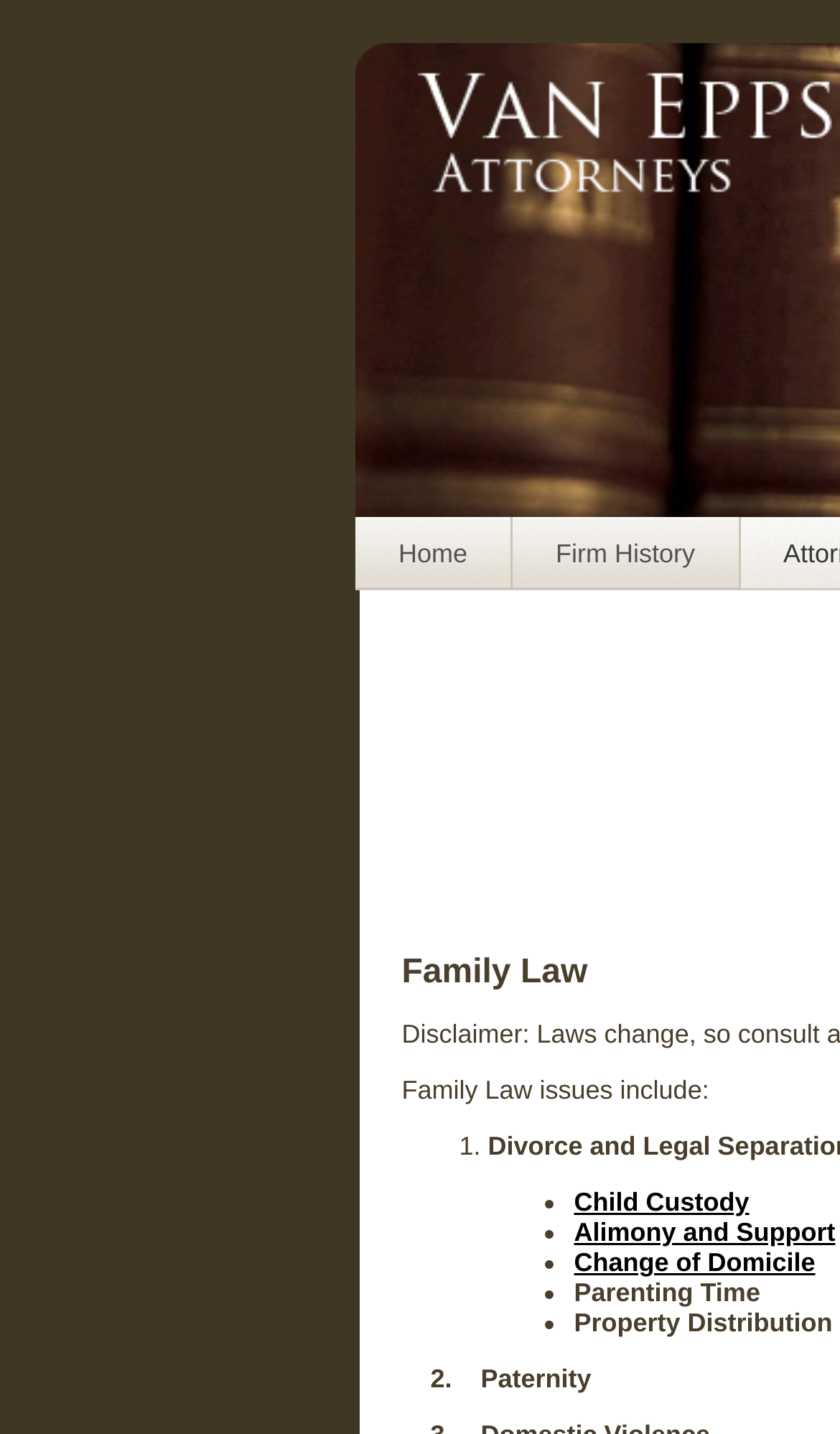Are there any links to other pages on the webpage?
Use the screenshot to answer the question with a single word or phrase.

Yes